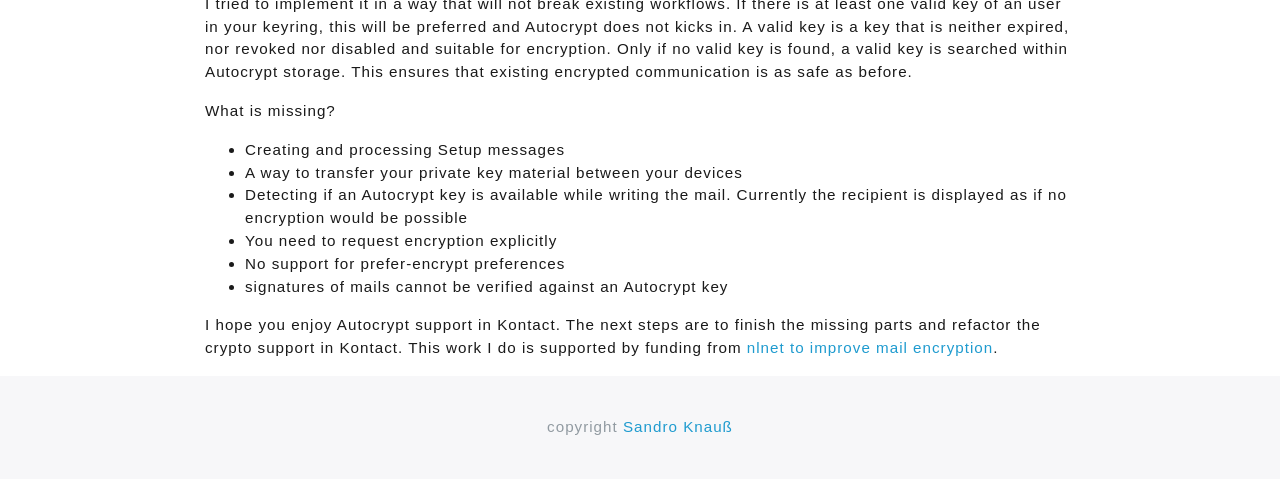Who is supporting the work on Autocrypt support in Kontact?
Using the image, elaborate on the answer with as much detail as possible.

The webpage mentions that the work on Autocrypt support in Kontact is supported by funding from nlnet to improve mail encryption.